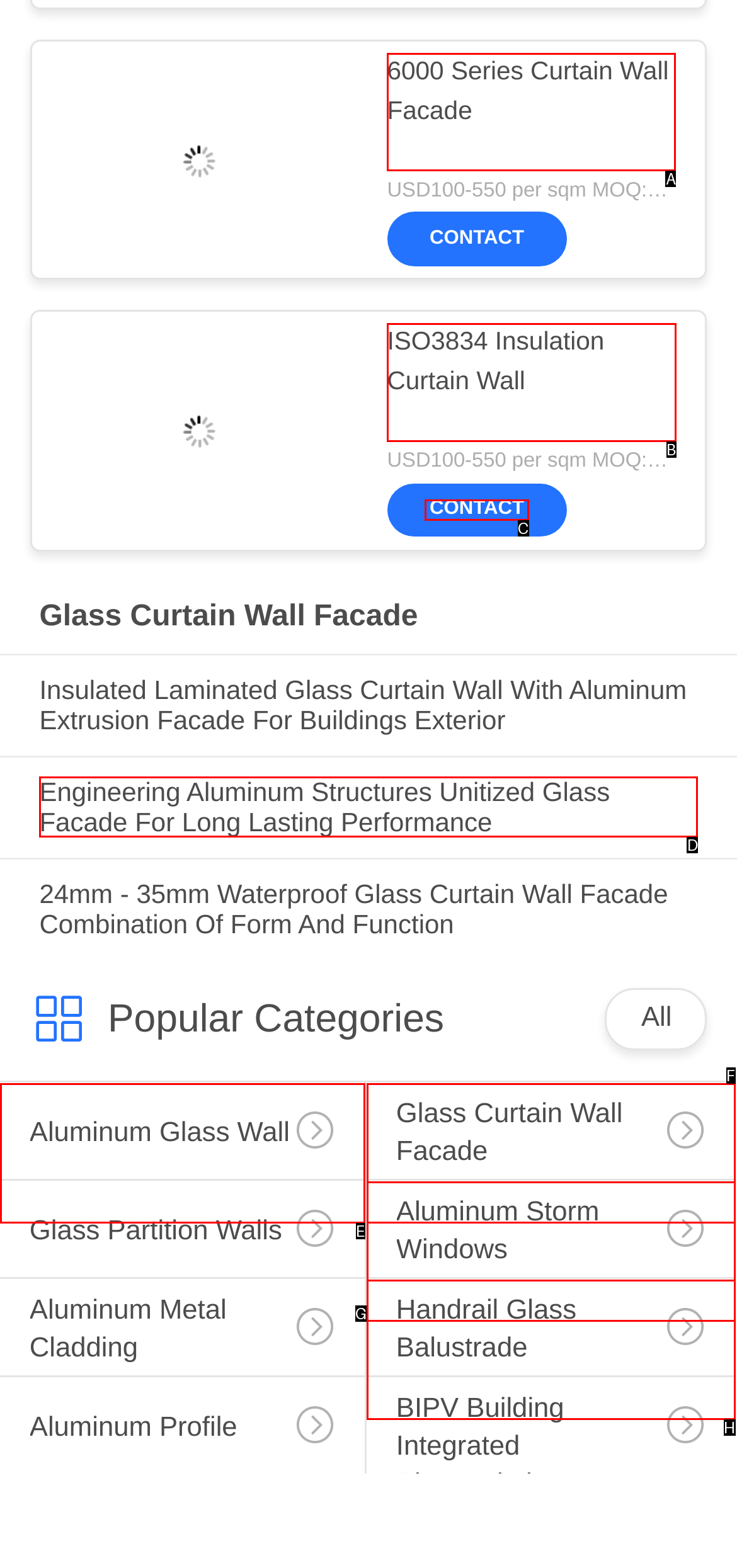Identify the correct UI element to click to follow this instruction: Click on the '6000 Series Curtain Wall Facade' link
Respond with the letter of the appropriate choice from the displayed options.

A